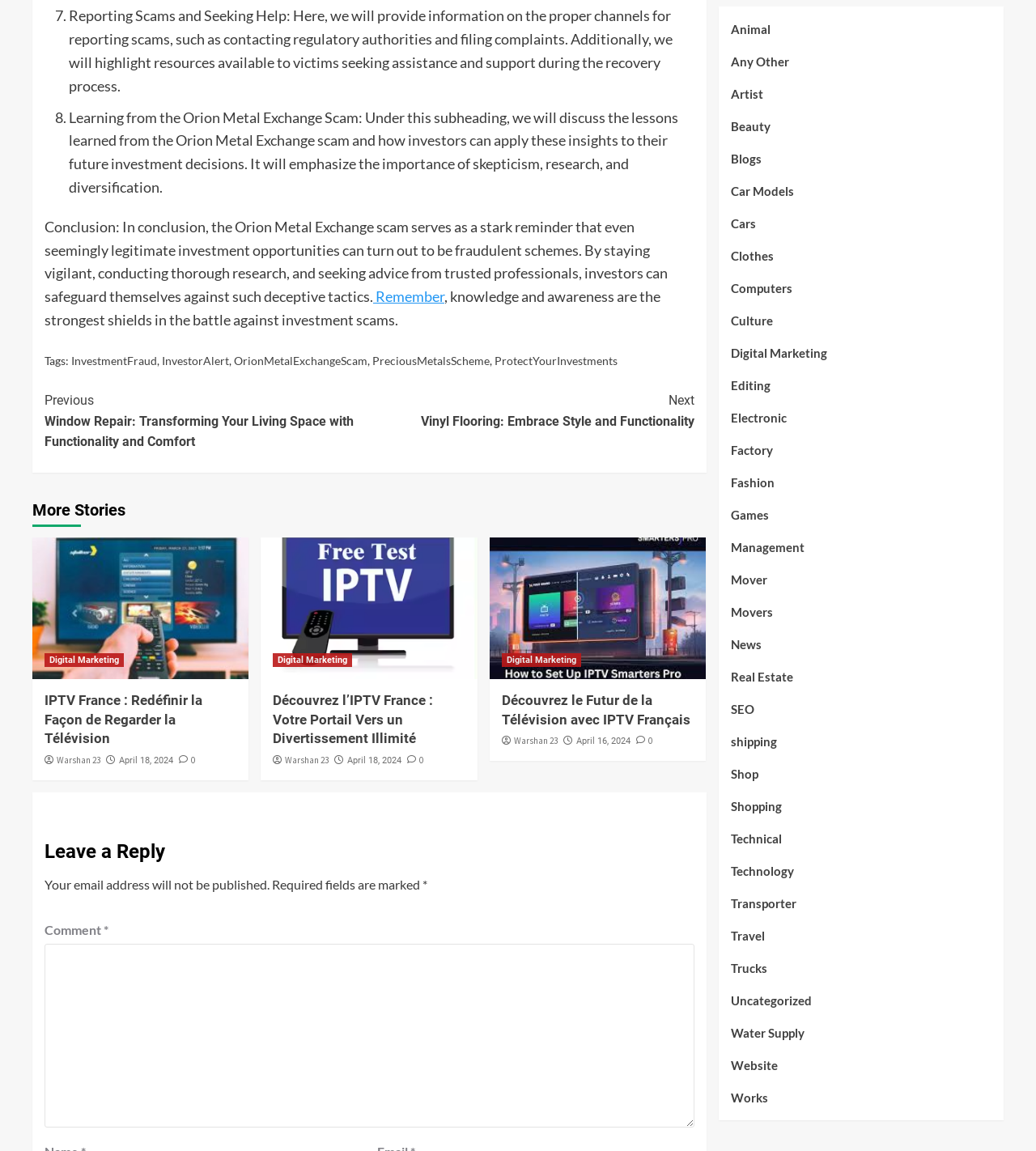Please identify the coordinates of the bounding box for the clickable region that will accomplish this instruction: "Click on 'Digital Marketing'".

[0.264, 0.567, 0.34, 0.579]